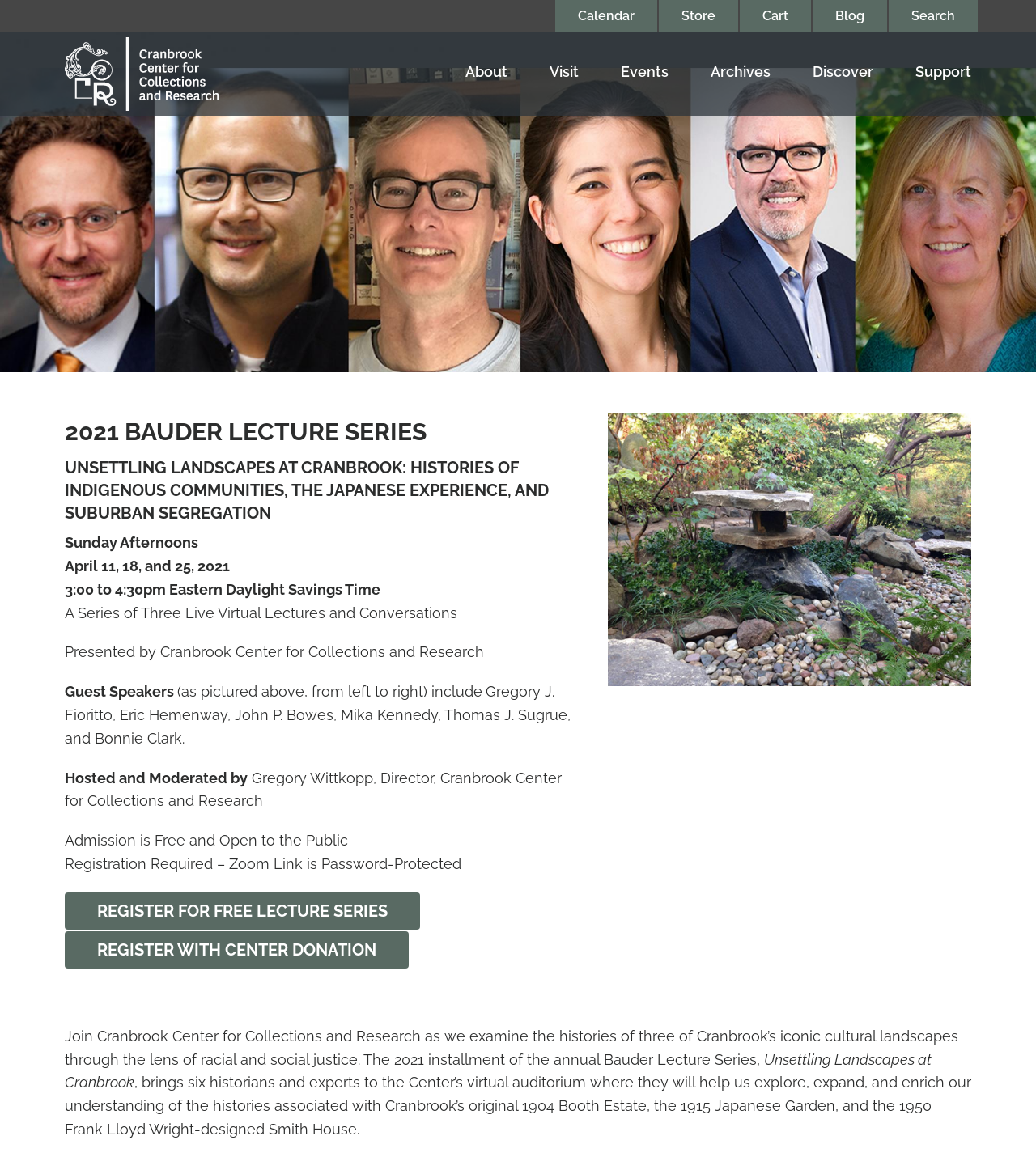Answer this question in one word or a short phrase: What is the topic of the 2021 Bauder Lecture Series?

Unsettling Landscapes at Cranbrook